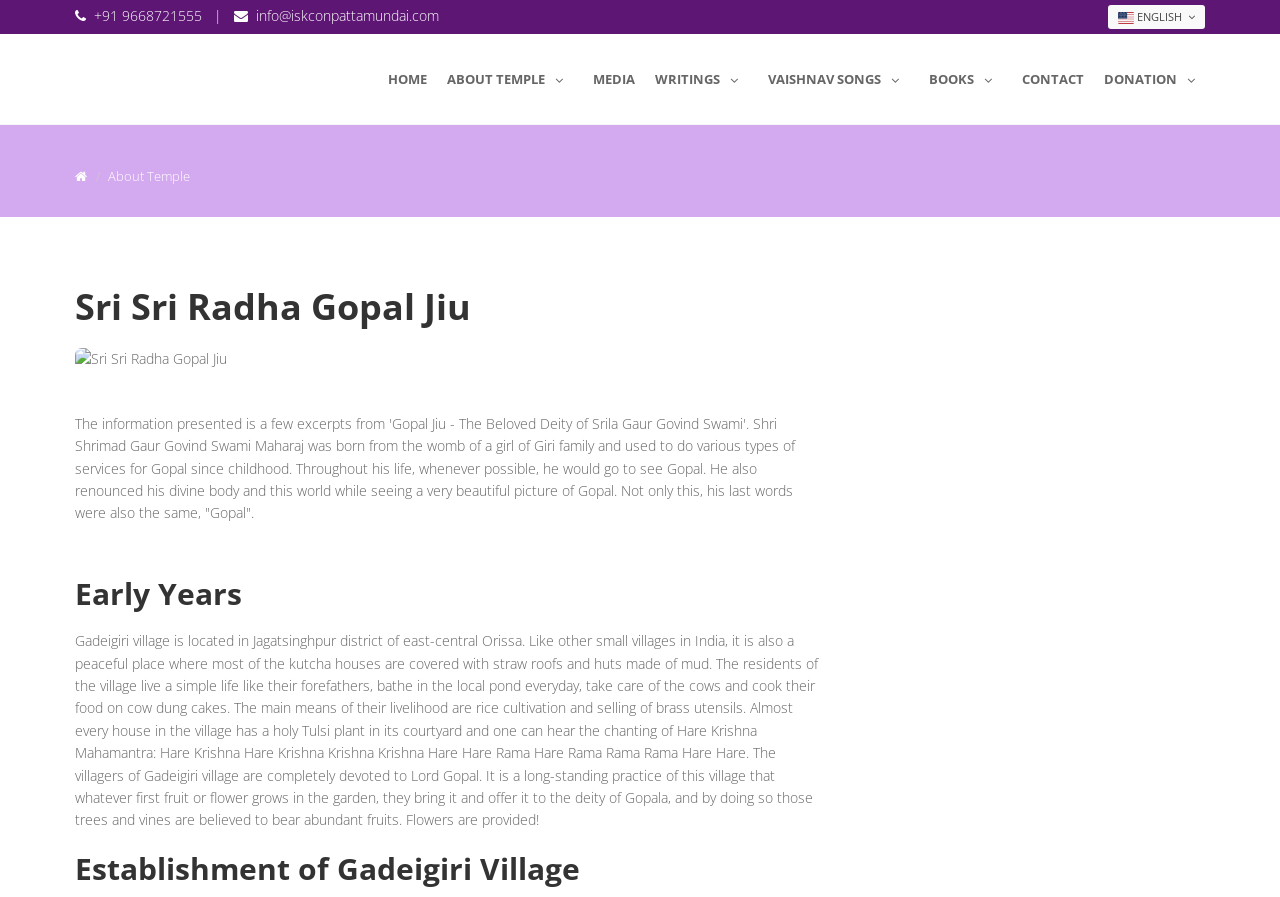What is the name of the temple?
Answer the question with detailed information derived from the image.

I inferred this answer by looking at the heading 'Sri Sri Radha Gopal Jiu' and the image with the same name, which suggests that it is the name of the temple.